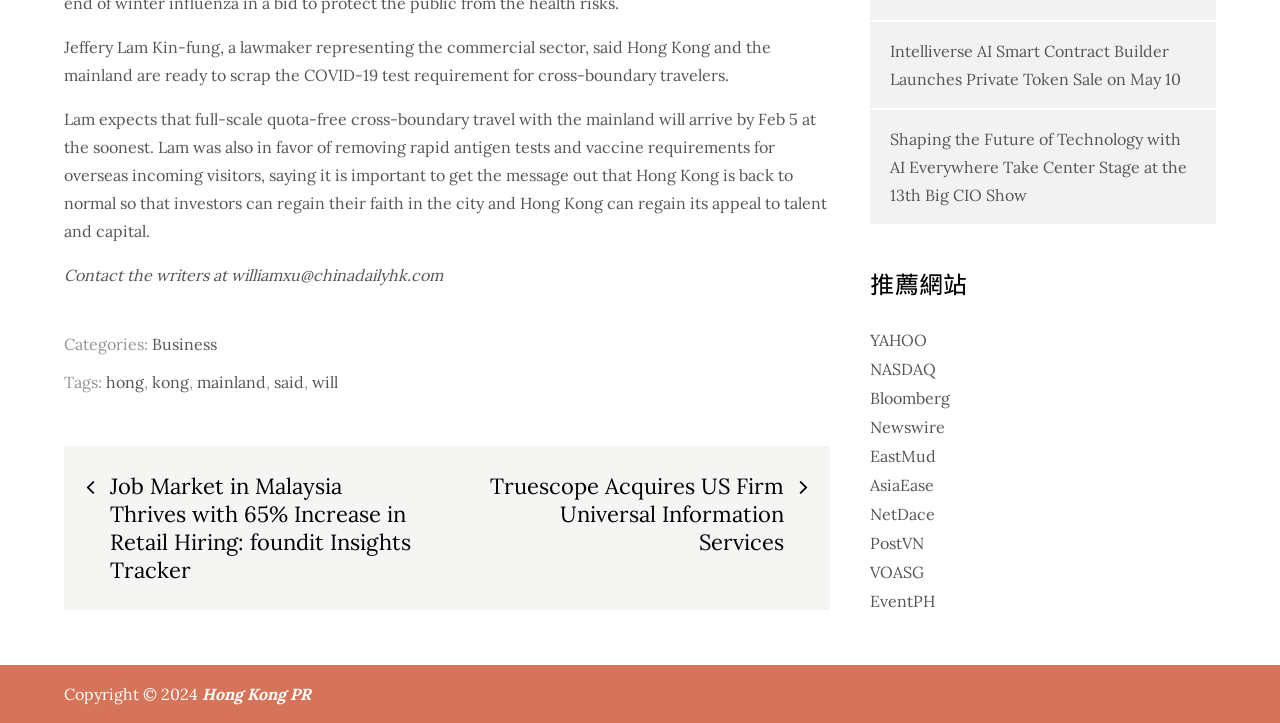What is the year of copyright?
Please ensure your answer is as detailed and informative as possible.

The answer can be found in the StaticText element at the bottom of the page, which states 'Copyright © 2024'.